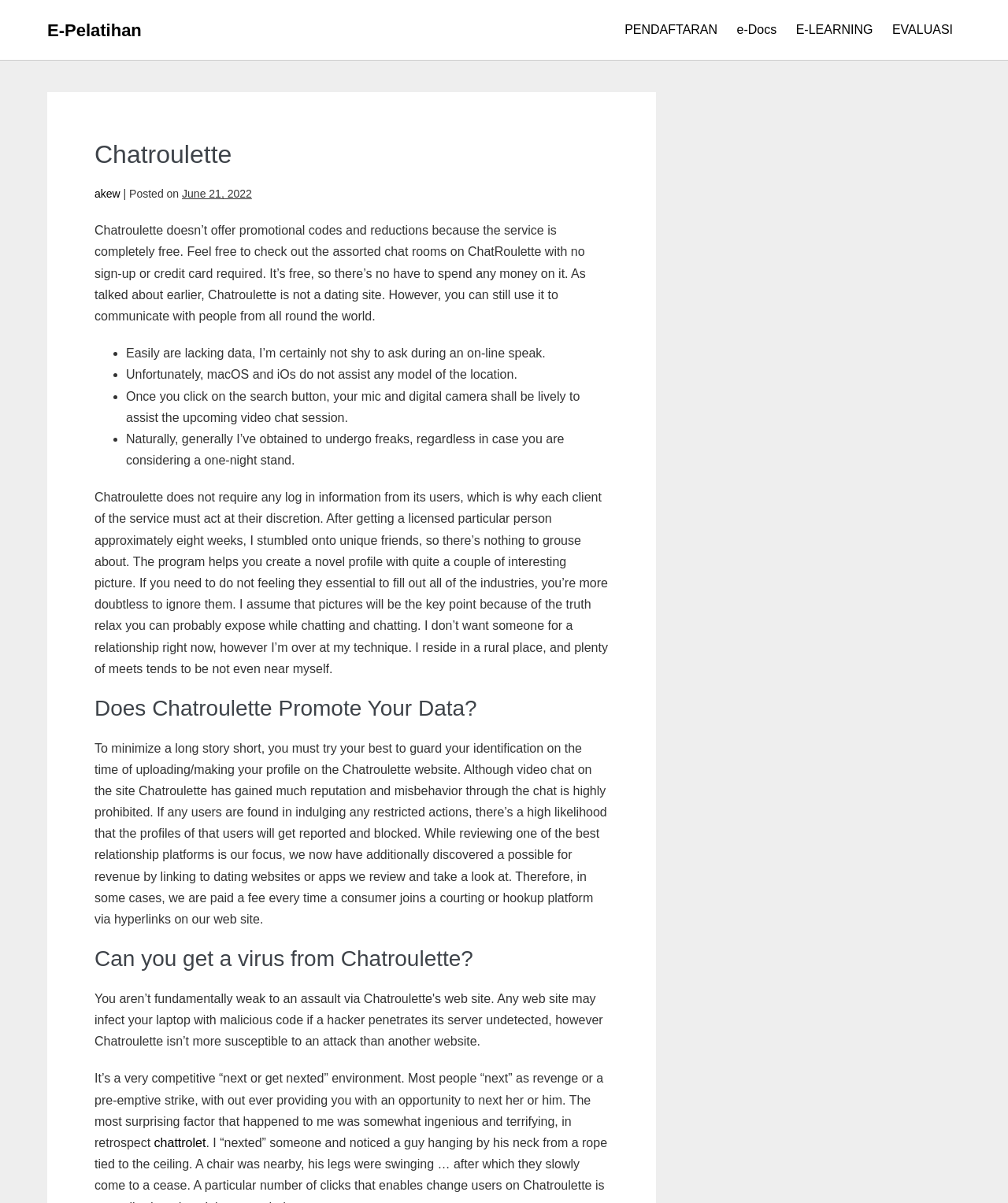Answer the question in a single word or phrase:
What are the navigation links on the website?

PENDAFTARAN, e-Docs, E-LEARNING, EVALUASI